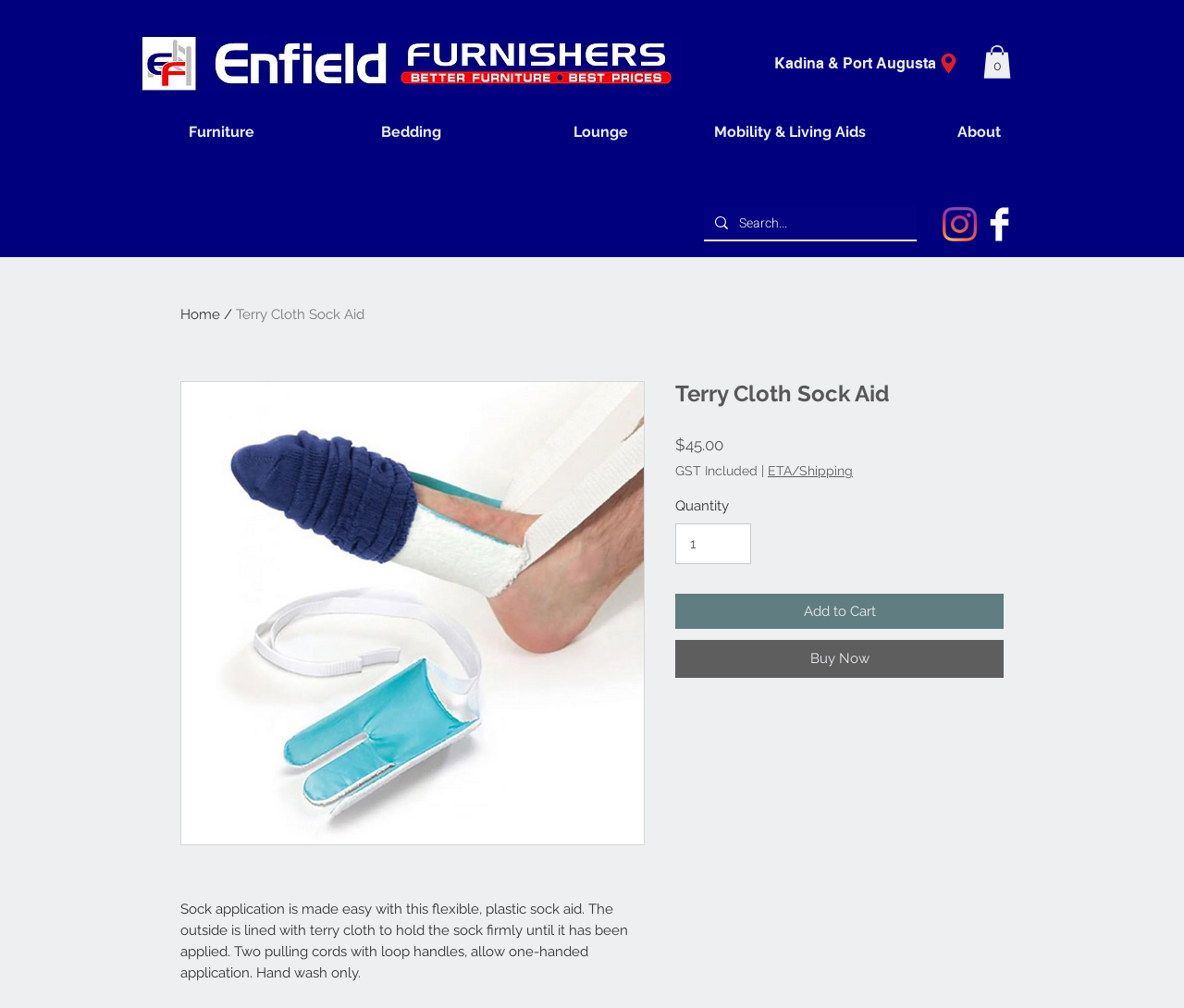Find the bounding box coordinates of the element's region that should be clicked in order to follow the given instruction: "Add to Cart". The coordinates should consist of four float numbers between 0 and 1, i.e., [left, top, right, bottom].

[0.57, 0.637, 0.848, 0.672]